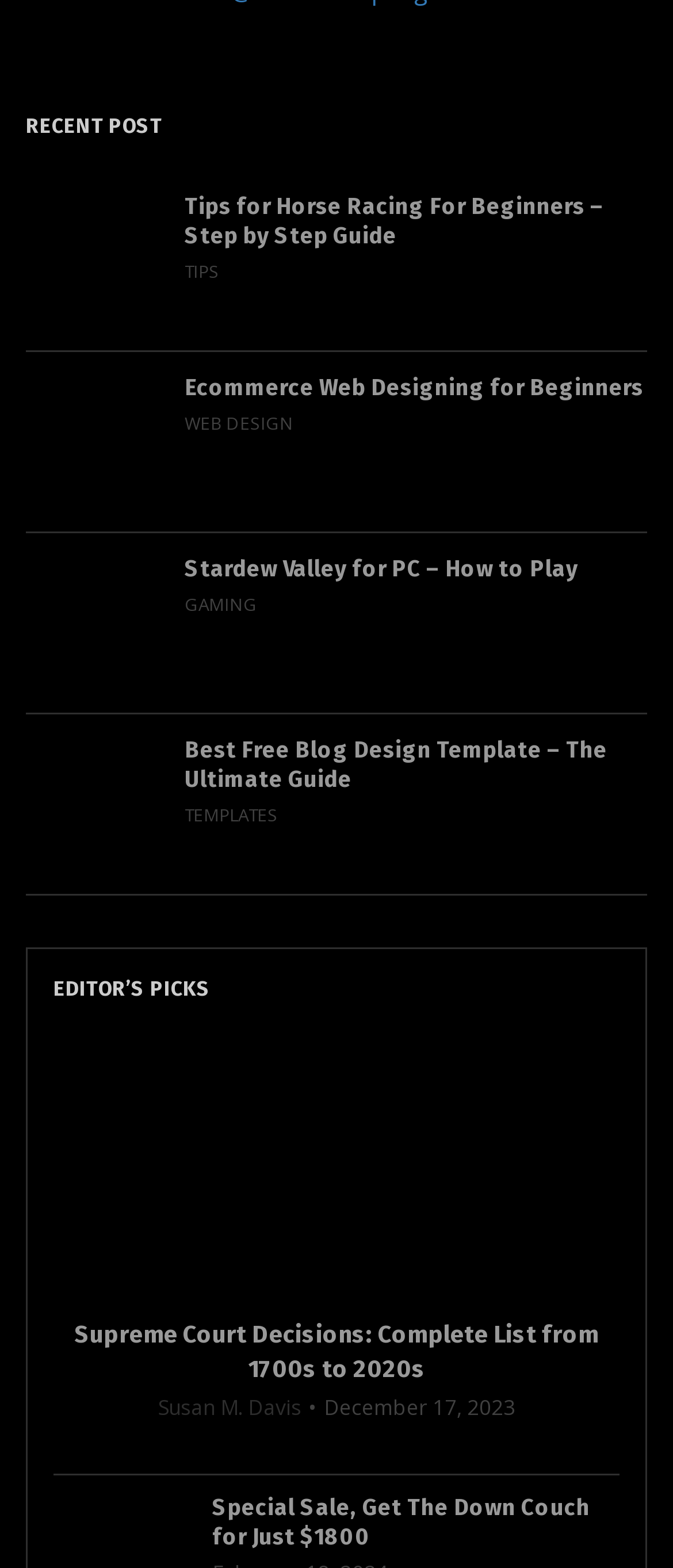Provide a one-word or one-phrase answer to the question:
What is the category of the third post?

GAMING